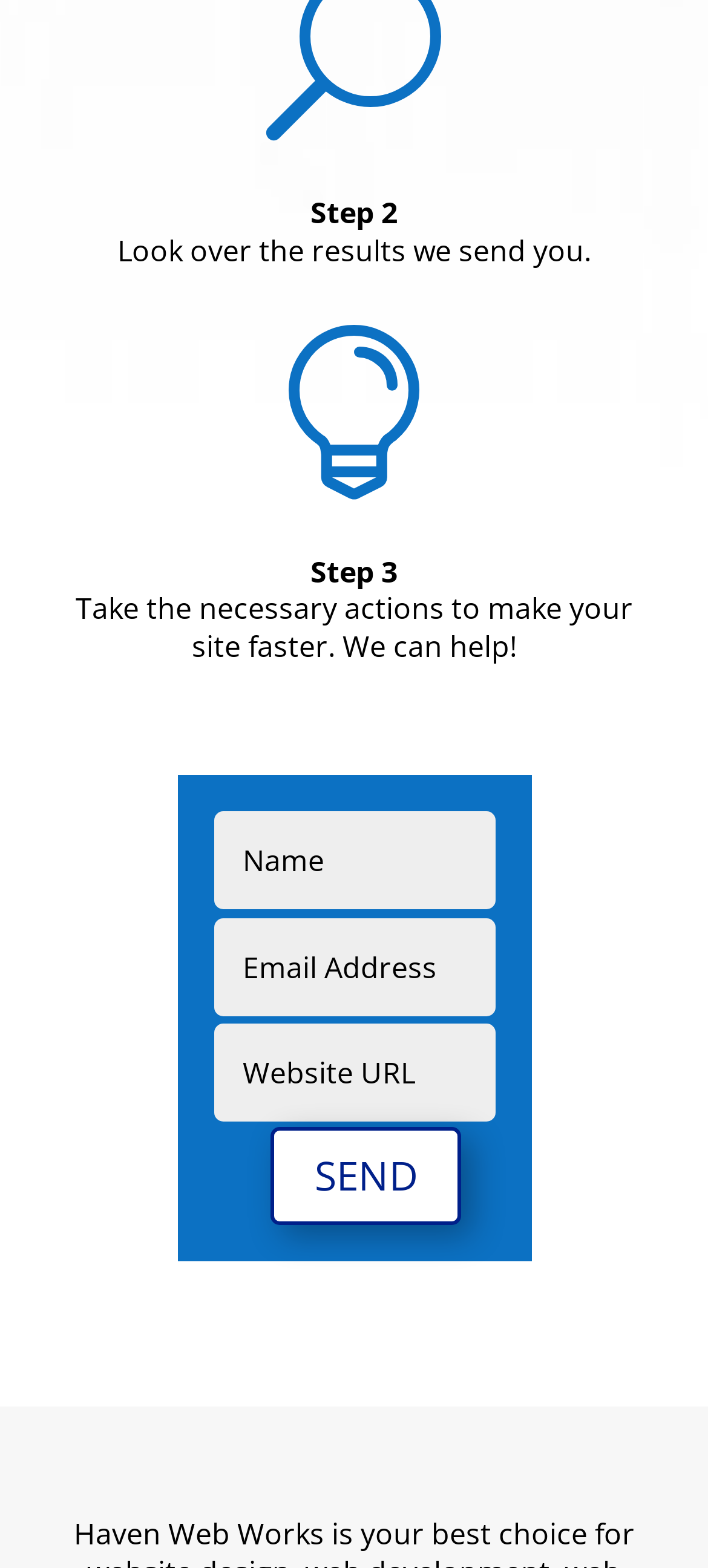What is the vertical position of the 'Step 3' text relative to the 'Step 2' text?
Please utilize the information in the image to give a detailed response to the question.

I compared the y1 and y2 coordinates of the 'Step 2' and 'Step 3' StaticText elements and found that the 'Step 3' text has larger y1 and y2 values, indicating that it is below the 'Step 2' text.